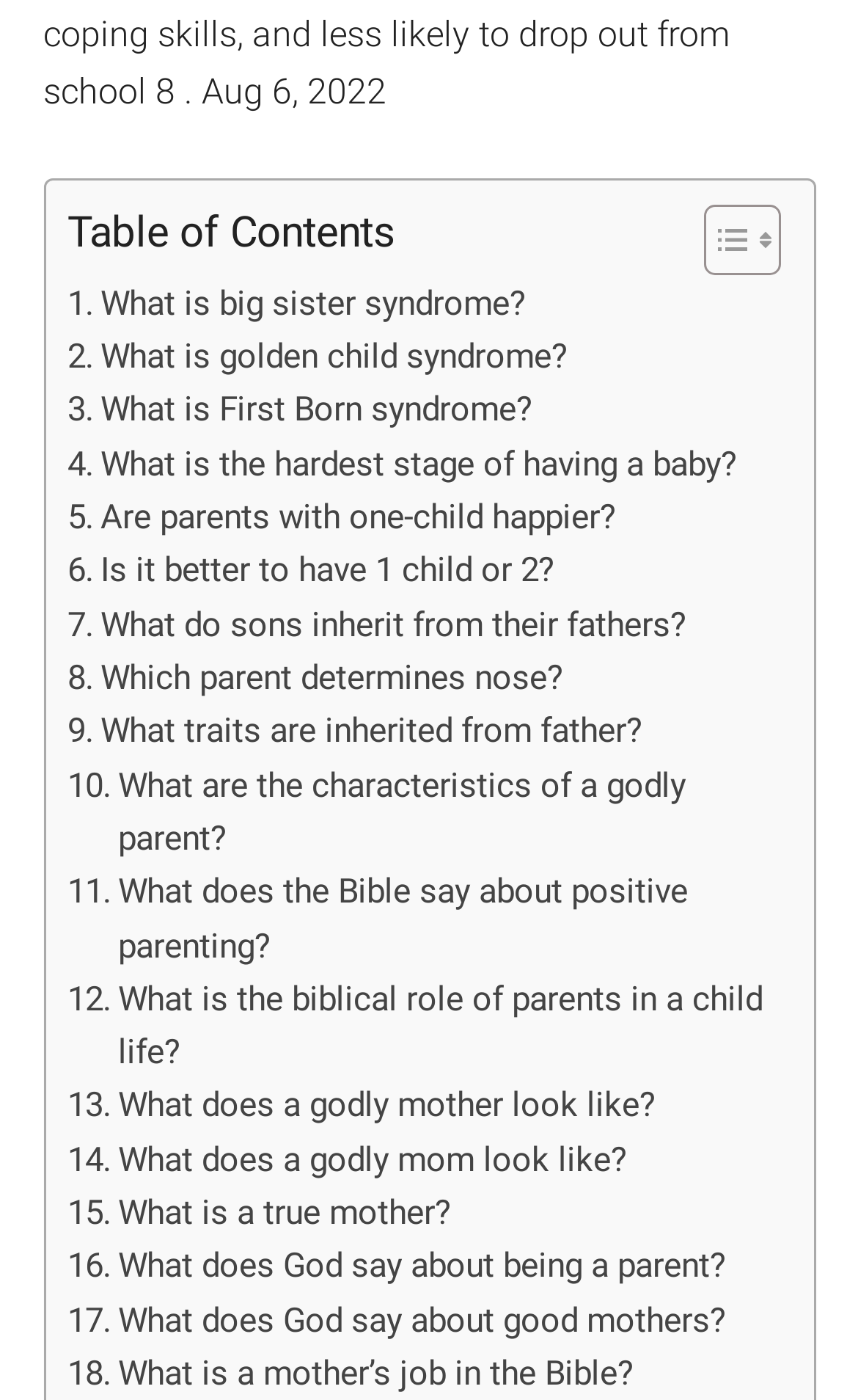Please find the bounding box coordinates of the element's region to be clicked to carry out this instruction: "Learn about what traits are inherited from father".

[0.078, 0.504, 0.748, 0.542]